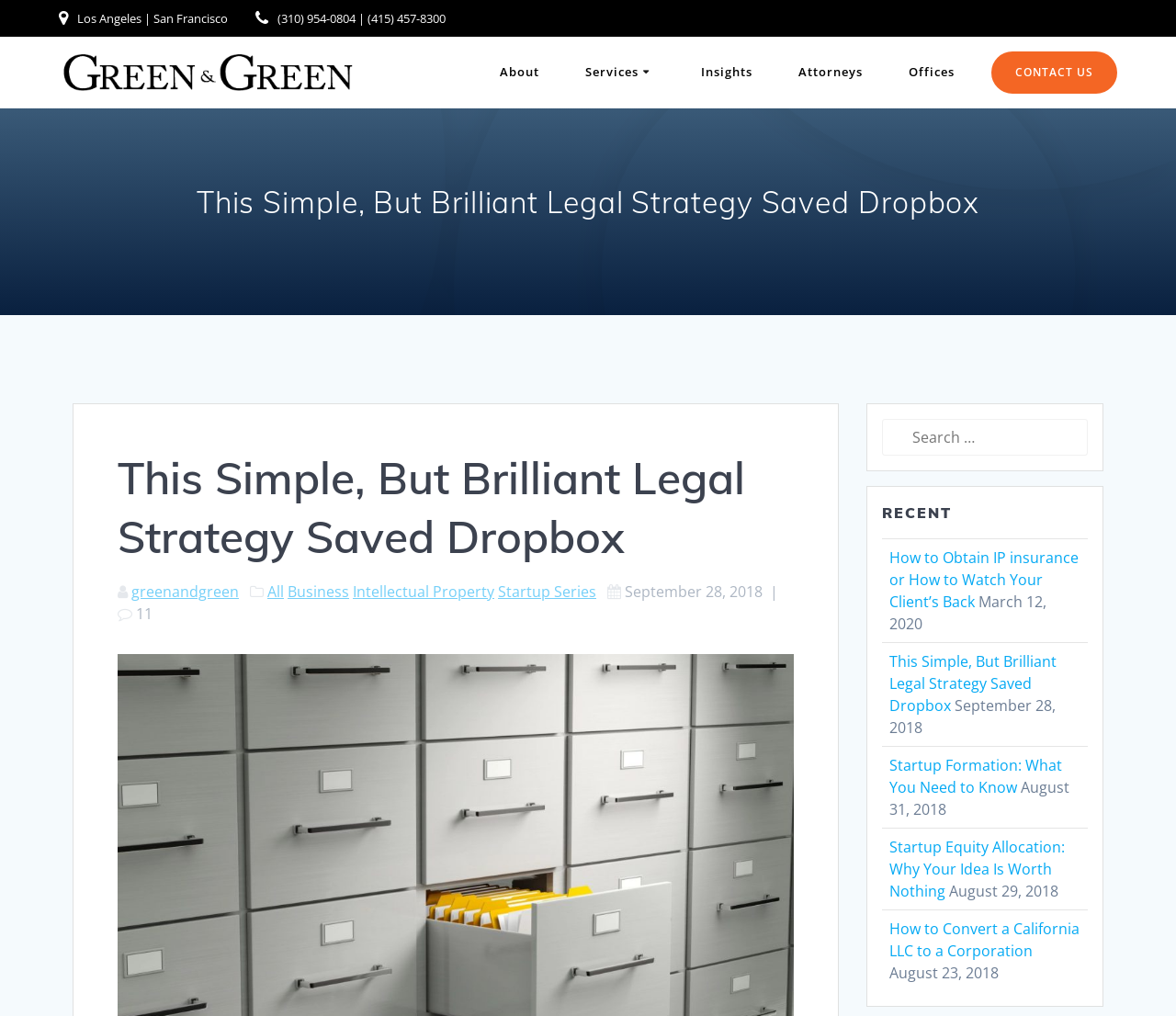Provide a one-word or brief phrase answer to the question:
What is the phone number of the San Francisco office?

(415) 457-8300